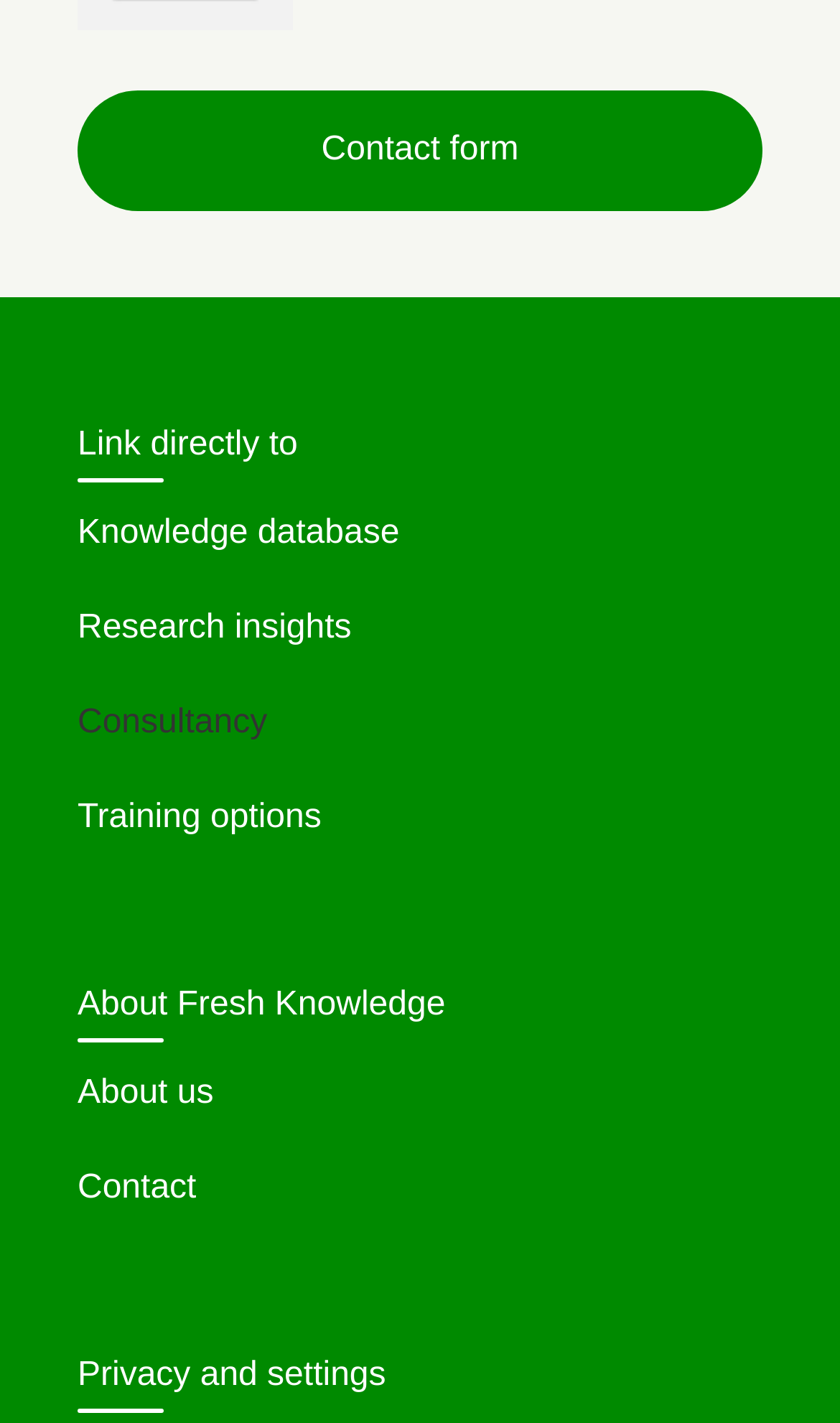How many links are there under 'Link directly to'?
Refer to the screenshot and deliver a thorough answer to the question presented.

Under the heading 'Link directly to', there are four links: 'Knowledge database', 'Research insights', 'Consultancy', and 'Training options'. These links are located vertically below the heading with bounding boxes [0.092, 0.362, 0.476, 0.388], [0.092, 0.429, 0.418, 0.454], [0.092, 0.495, 0.318, 0.521], and [0.092, 0.562, 0.383, 0.588] respectively.